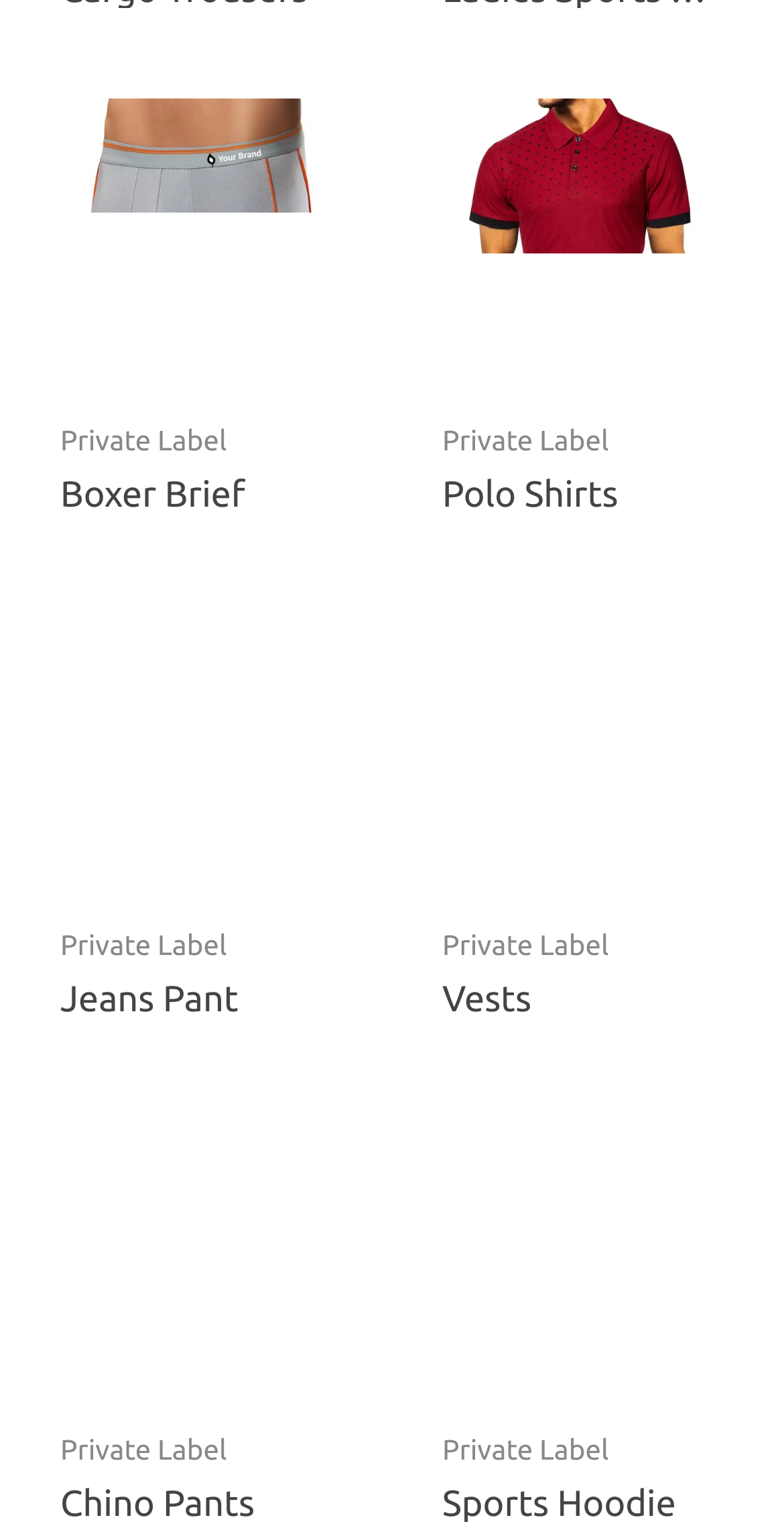Determine the bounding box coordinates of the element that should be clicked to execute the following command: "View Men Polo T Shirt Custom Quick Dry Polo Shirt Manufacturer Wholesale Supplier Bangladesh".

[0.564, 0.065, 0.923, 0.248]